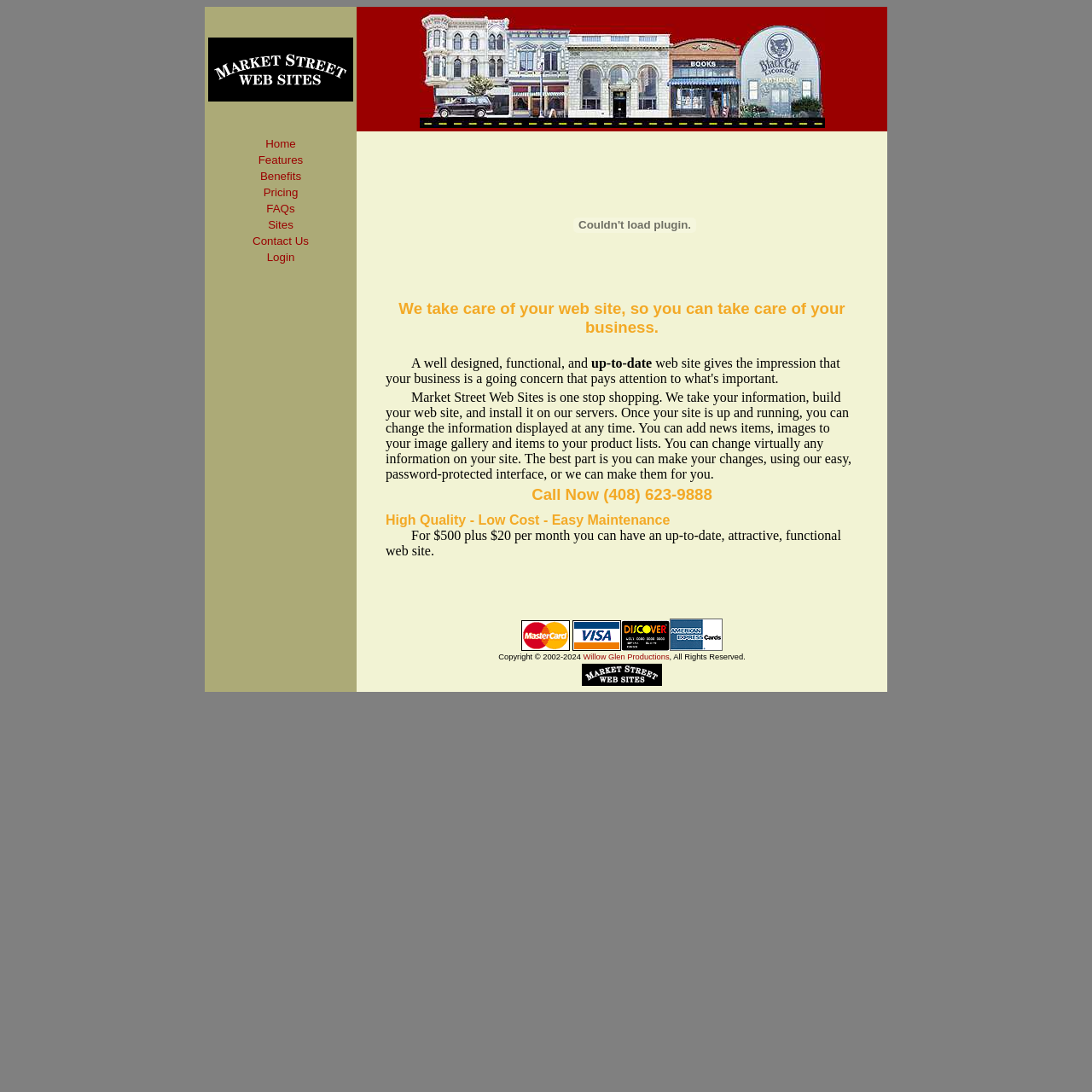Explain the features and main sections of the webpage comprehensively.

The webpage is for Market Street Web Sites, a company that provides fast, effective, and affordable websites. The page is divided into two main sections. On the top-left side, there are two images, one smaller and one larger, with no descriptive text. 

Below these images, there is a navigation menu with seven links: Home, Features, Benefits, Pricing, FAQs, Sites, and Contact Us, followed by a Login link. 

On the right side of the page, there is a large block of text that describes the services offered by Market Street Web Sites. The text explains that the company takes care of website creation, installation, and maintenance, allowing businesses to focus on their core activities. It also highlights the benefits of having a well-designed, functional, and up-to-date website. Additionally, the text mentions that users can make changes to their website using an easy, password-protected interface or have the company make the changes for them. The text also includes a call to action, encouraging visitors to call a phone number for more information, and mentions a pricing plan of $500 plus $20 per month.

There are also several small images scattered throughout the bottom of the page, but they do not have descriptive text.